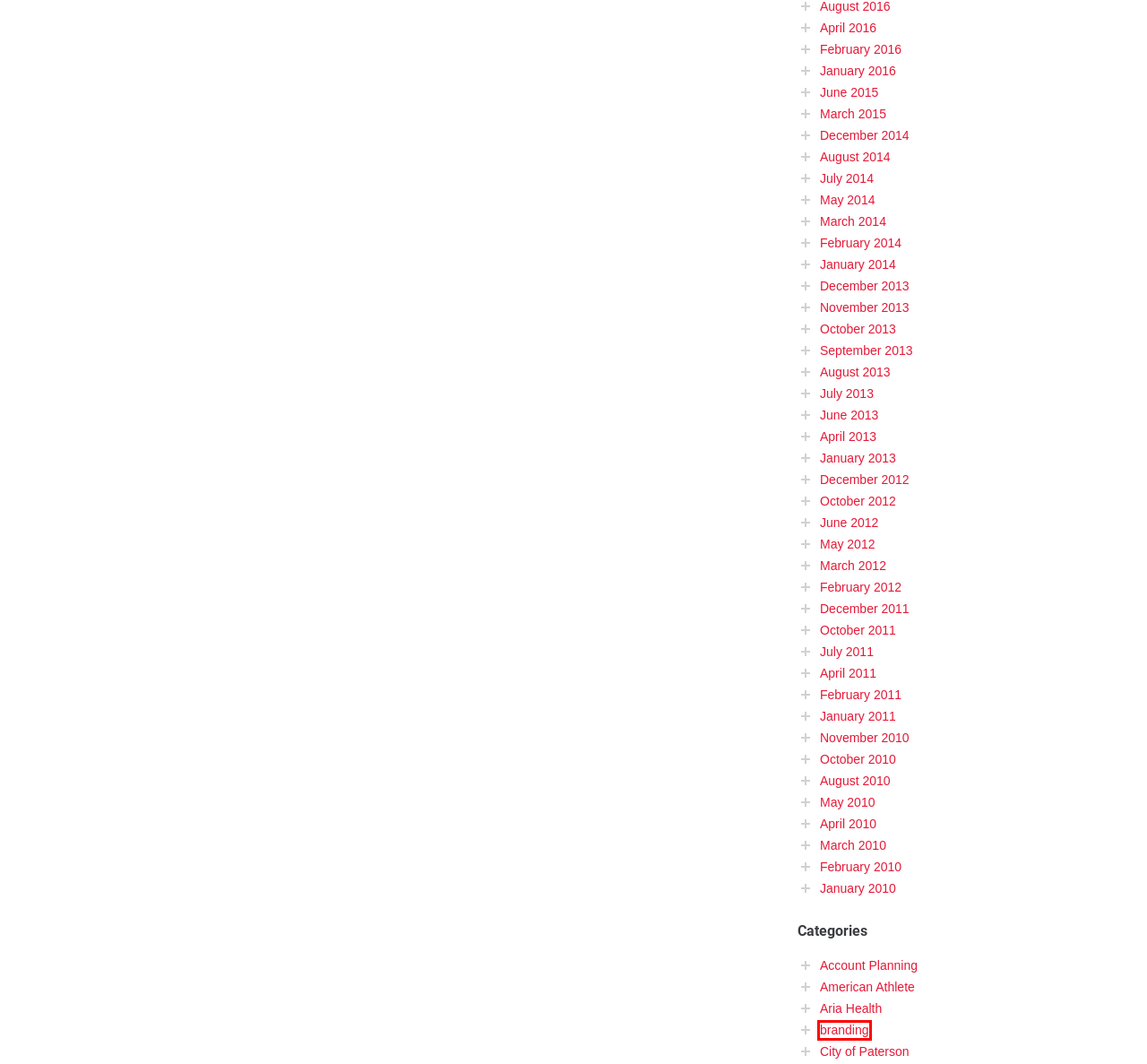You have a screenshot of a webpage with a red bounding box highlighting a UI element. Your task is to select the best webpage description that corresponds to the new webpage after clicking the element. Here are the descriptions:
A. Aria Health Archives - DavidHenry
B. January 2011 - DavidHenry
C. September 2013 - DavidHenry
D. February 2010 - DavidHenry
E. July 2014 - DavidHenry
F. City of Paterson Archives - DavidHenry
G. branding Archives - DavidHenry
H. December 2011 - DavidHenry

G